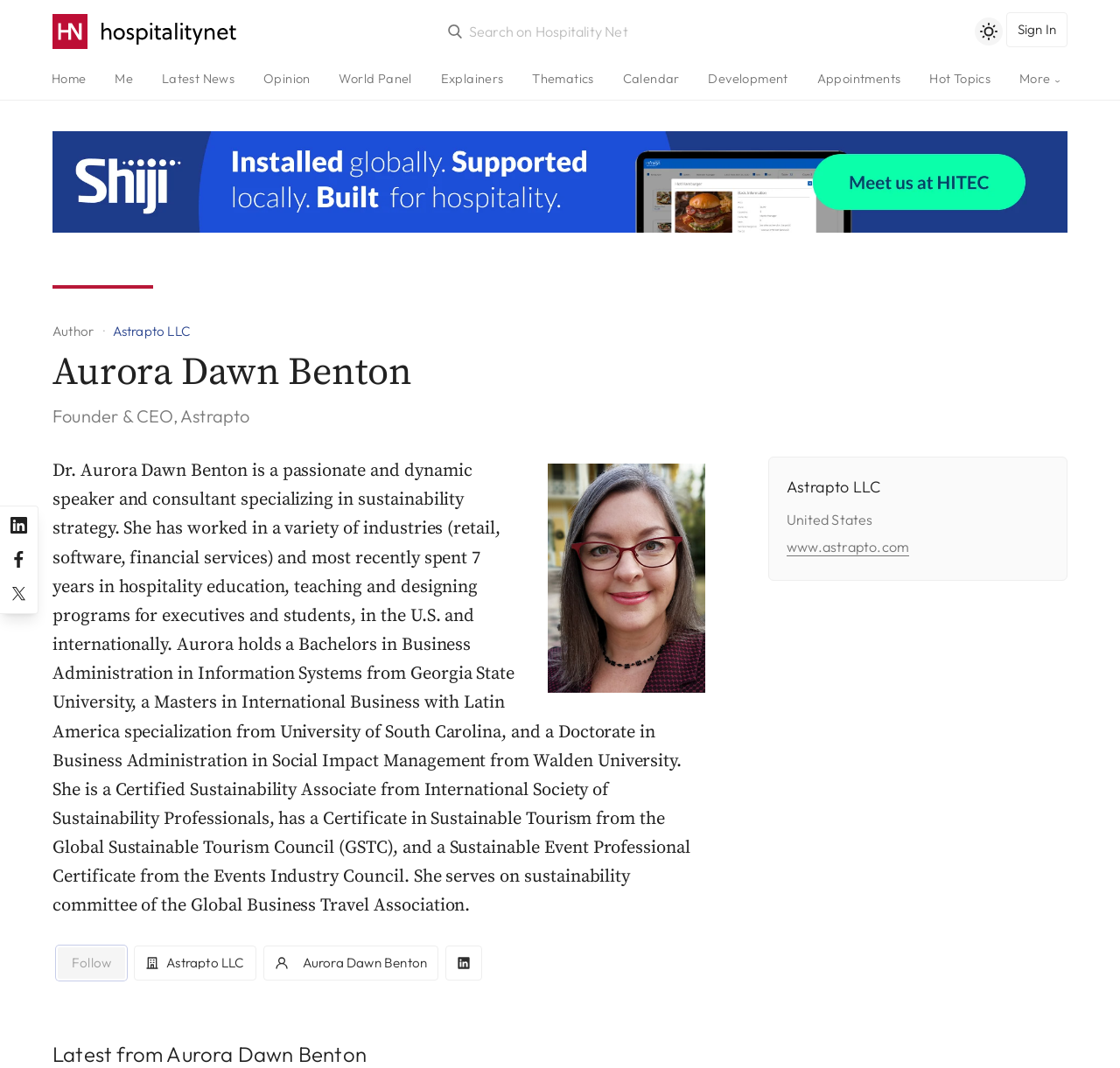Provide a thorough description of the webpage you see.

The webpage is about Aurora Dawn Benton, a professional in the hospitality industry. At the top left, there is a link to "Hospitality Net" with two images beside it. Next to it, there is a search bar with a search button and a magnifying glass icon. On the top right, there are buttons to switch between light and dark modes, and a sign-in button.

Below the top section, there is a navigation menu with links to various pages, including "Home", "Me", "Latest News", "Opinion", and others. At the end of the menu, there is a "More" button with a dropdown menu.

The main content of the page is divided into two sections. On the left, there is a header section with links to the author's profile, Astrapto LLC, and a heading that reads "Aurora Dawn Benton" and "Founder & CEO, Astrapto". Below the header, there is a large image of Dawn Benton.

On the right, there is a section with a brief biography of Aurora Dawn Benton, describing her as a passionate and dynamic speaker and consultant specializing in sustainability strategy. The text also lists her educational background and certifications. Below the biography, there are buttons to follow her and links to her company, Astrapto LLC, and her personal profile.

At the bottom of the page, there is a section with a heading "Latest from Aurora Dawn Benton" and links to her social media profiles on LinkedIn, Facebook, and Twitter.